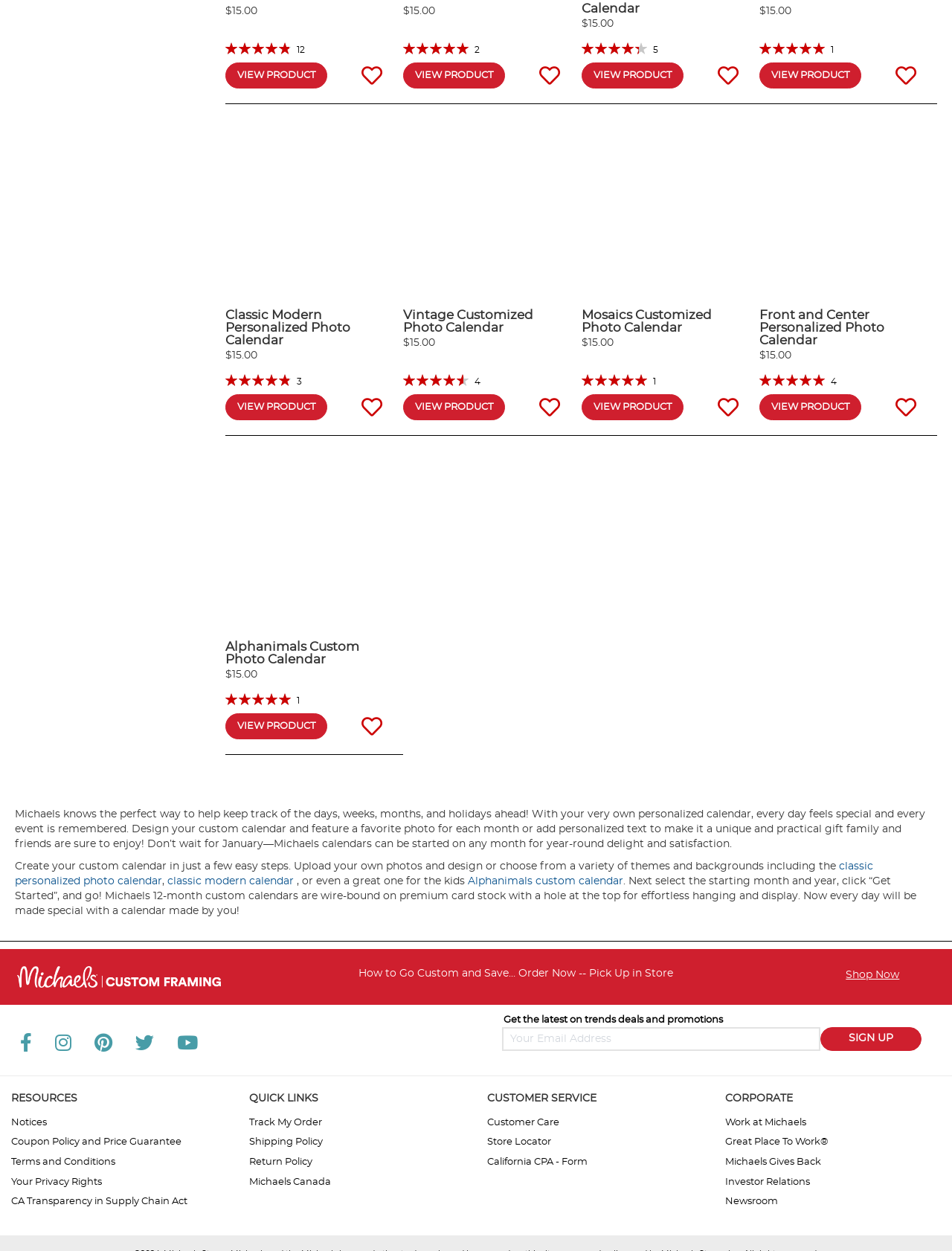Locate the bounding box coordinates of the area to click to fulfill this instruction: "View Classic Modern Personalized Photo Calendar product". The bounding box should be presented as four float numbers between 0 and 1, in the order [left, top, right, bottom].

[0.237, 0.093, 0.394, 0.244]